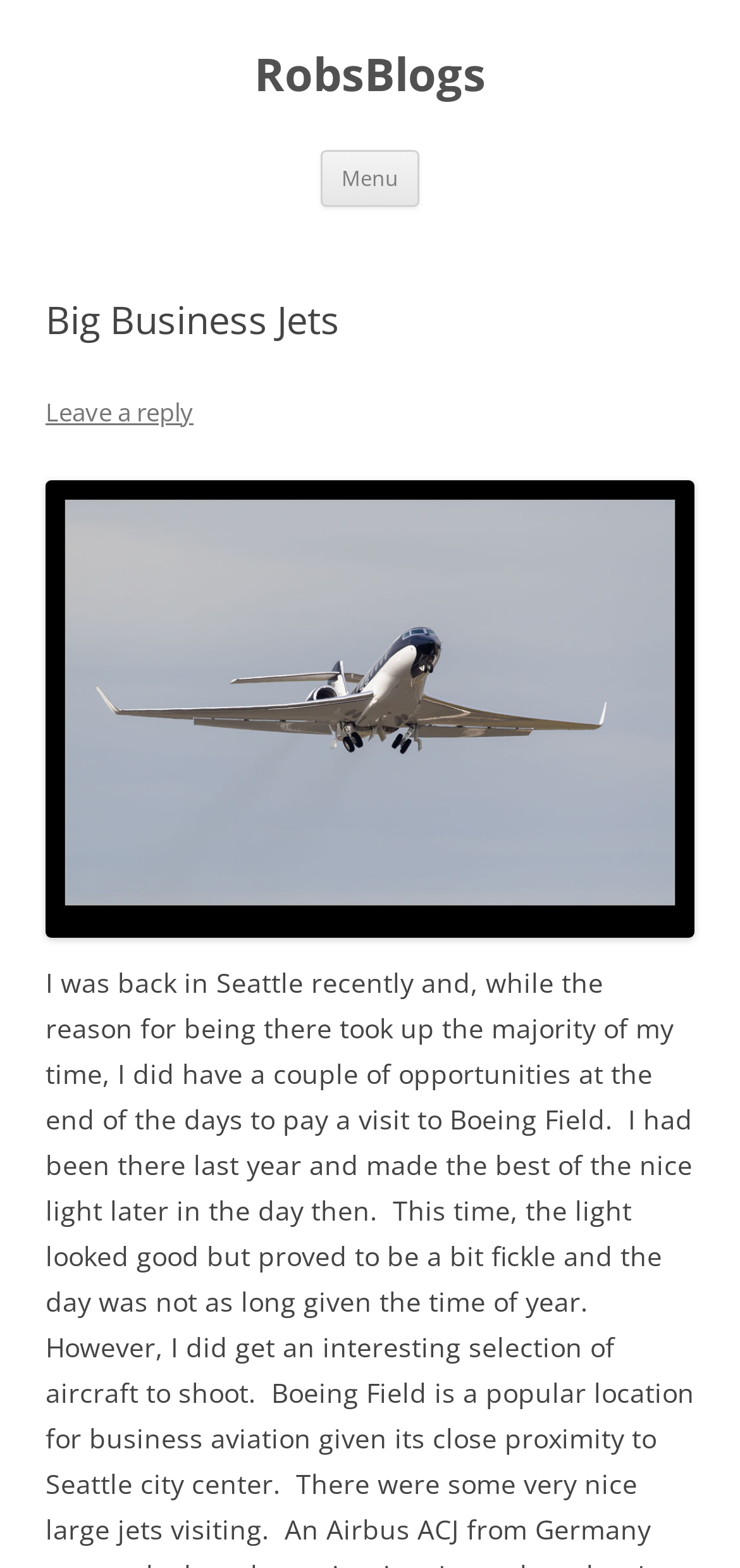What type of image is displayed?
Please respond to the question with as much detail as possible.

The image displayed on the webpage is related to business jets, as indicated by the filename 'wpid9147-C59F7990.jpg' and its position on the webpage, which suggests that it is a relevant image to the topic of business jets.